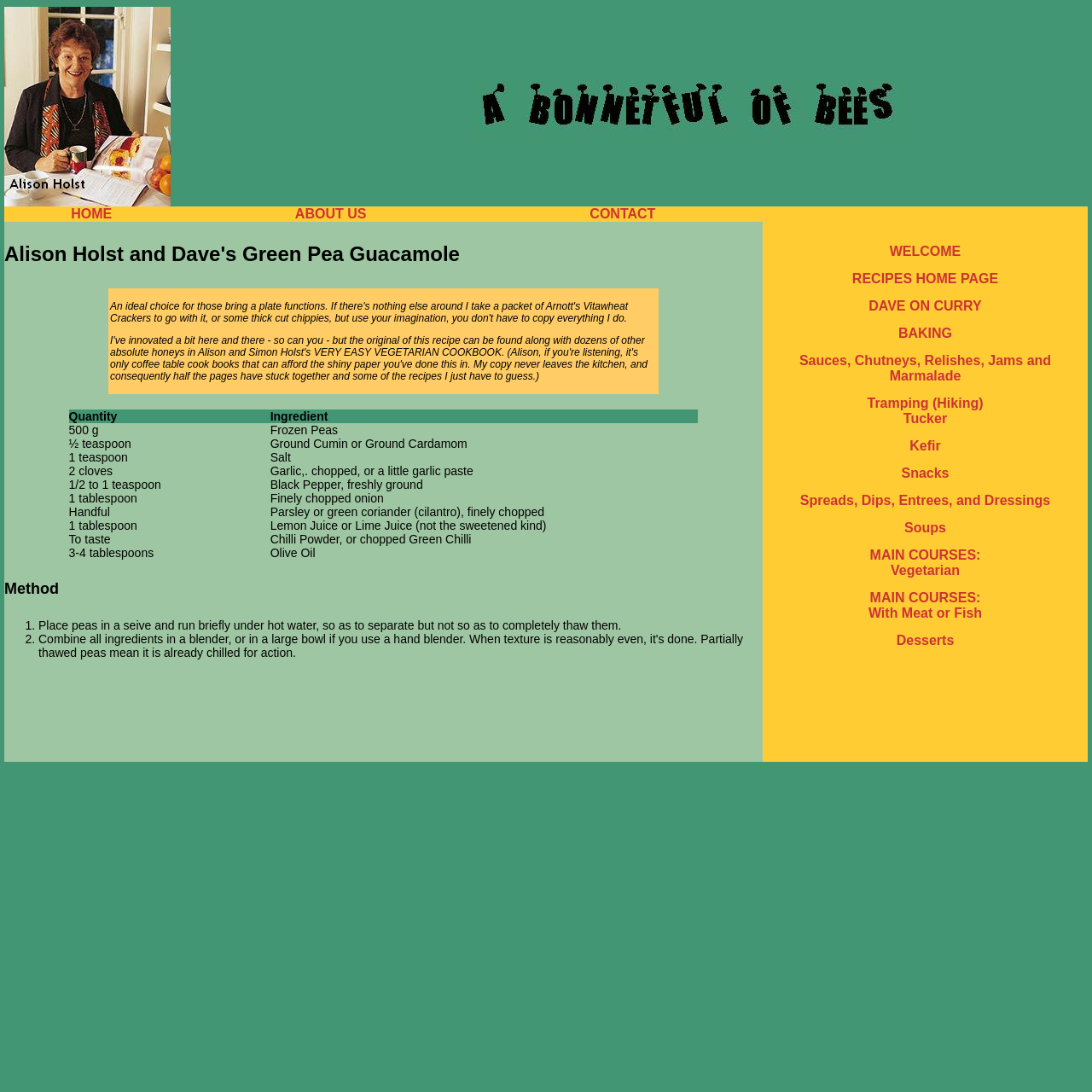Construct a comprehensive caption that outlines the webpage's structure and content.

This webpage is a recipe website, with a focus on vegetarian cooking. At the top of the page, there is a layout table with two cells, one containing an image and the other containing a table with three cells, each with a link to a different section of the website: "HOME", "ABOUT US", and "CONTACT".

Below this, there is a large block of text that appears to be a recipe for Alison Holst and Dave's Green Pea Guacamole. The text is divided into several sections, including an introduction, a list of ingredients, and a method for preparing the dish. The ingredients are listed in a table with two columns, one for the quantity and one for the ingredient name. The method is presented as a series of numbered steps, each with a brief description of the action to be taken.

To the right of the recipe text, there is a narrow column with a series of links to different categories of recipes, including "WELCOME", "RECIPES HOME PAGE", "DAVE ON CURRY", "BAKING", and several others. These links are stacked vertically and take up most of the right-hand side of the page.

At the very bottom of the page, there is a small block of text with a single link, but it is not clear what this link is for.